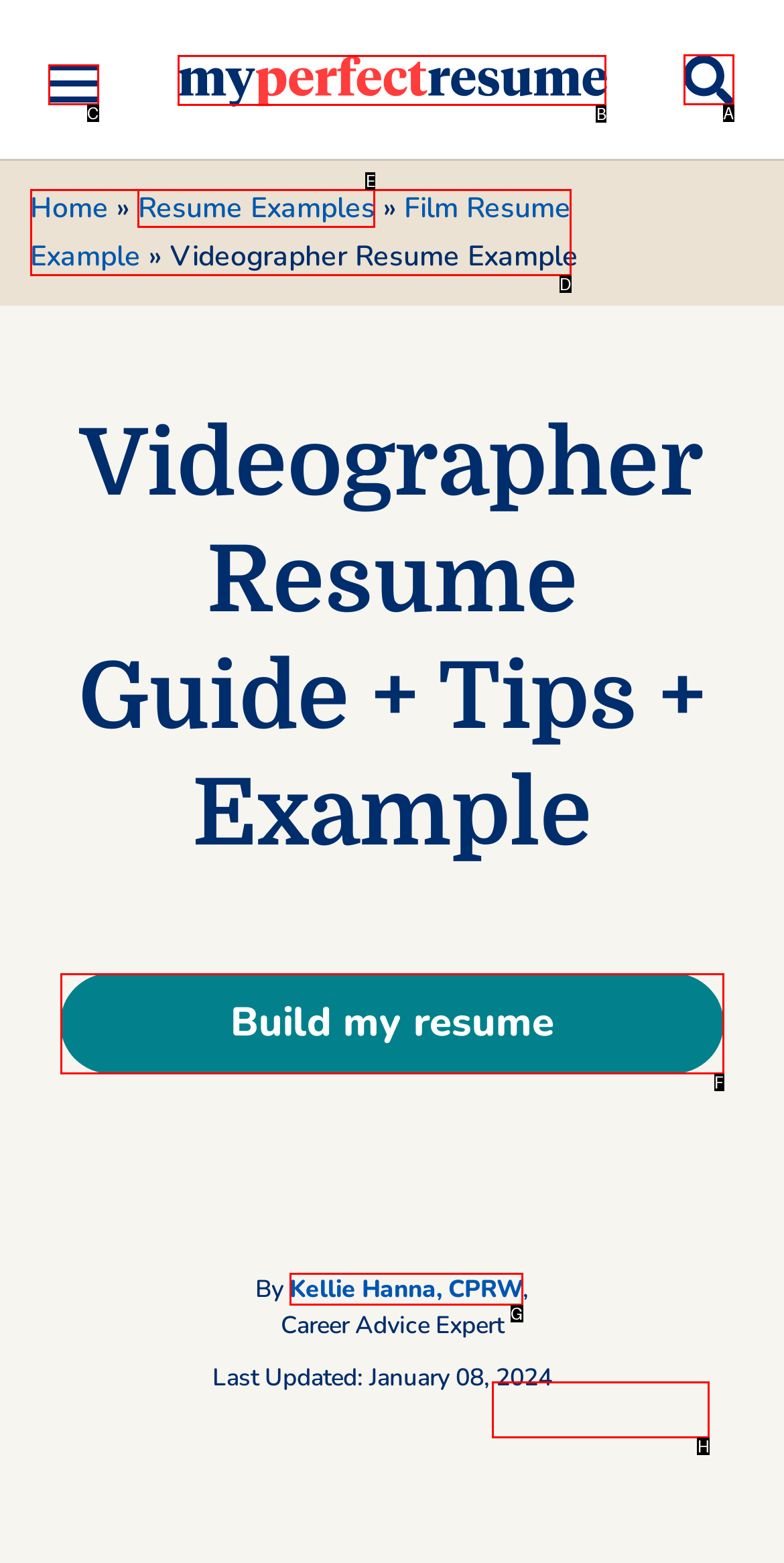From the given choices, which option should you click to complete this task: Read reviews on trustpilot? Answer with the letter of the correct option.

H